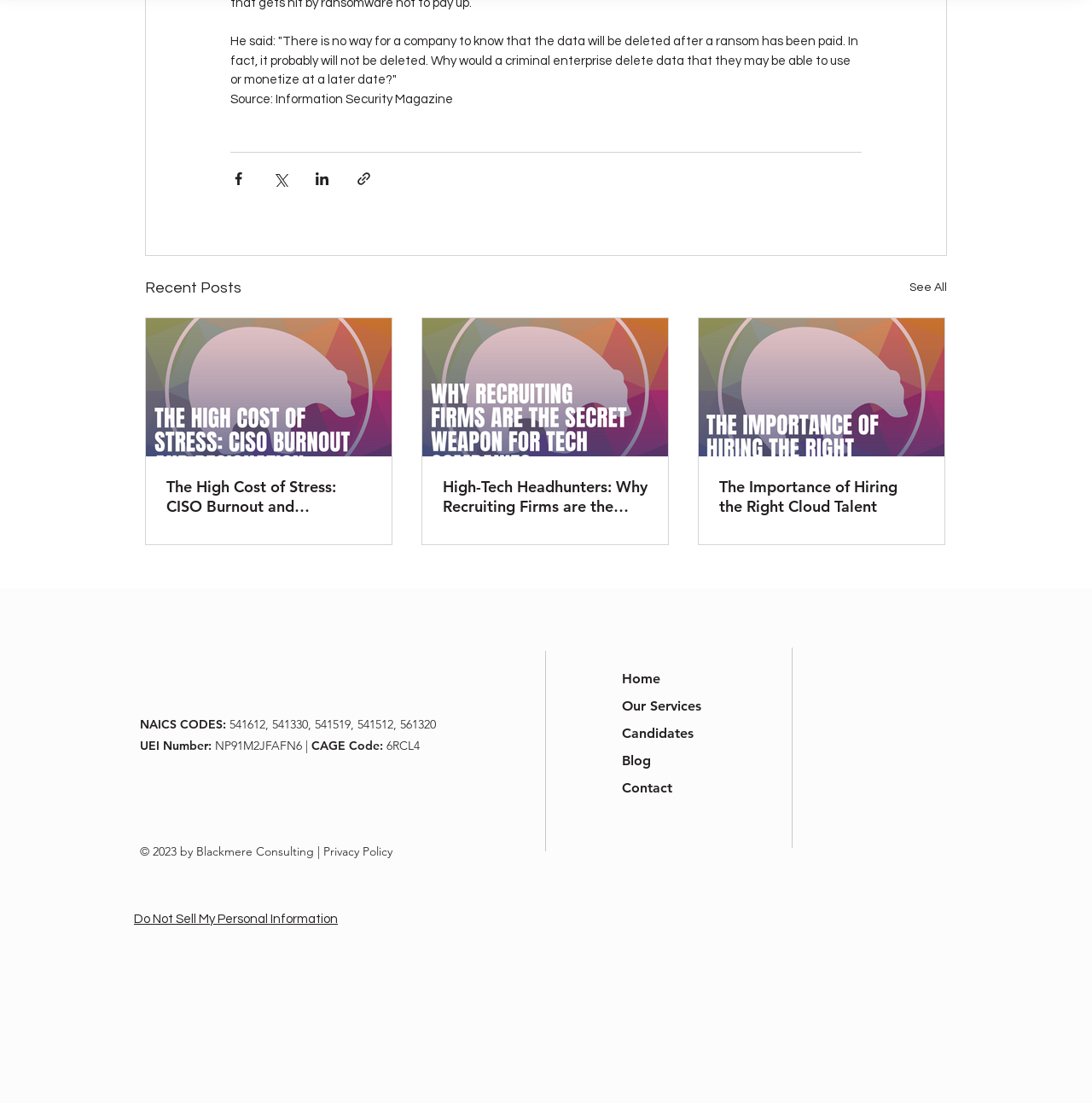What is the 'Recent Posts' section for?
Kindly offer a detailed explanation using the data available in the image.

The 'Recent Posts' section lists several articles with links, including 'The High Cost of Stress: CISO Burnout and Resignation' and 'High-Tech Headhunters: Why Recruiting Firms are the Secret Weapon for Tech Companies'. This section is likely used to showcase the latest articles or blog posts from the website, allowing users to easily access and read new content.